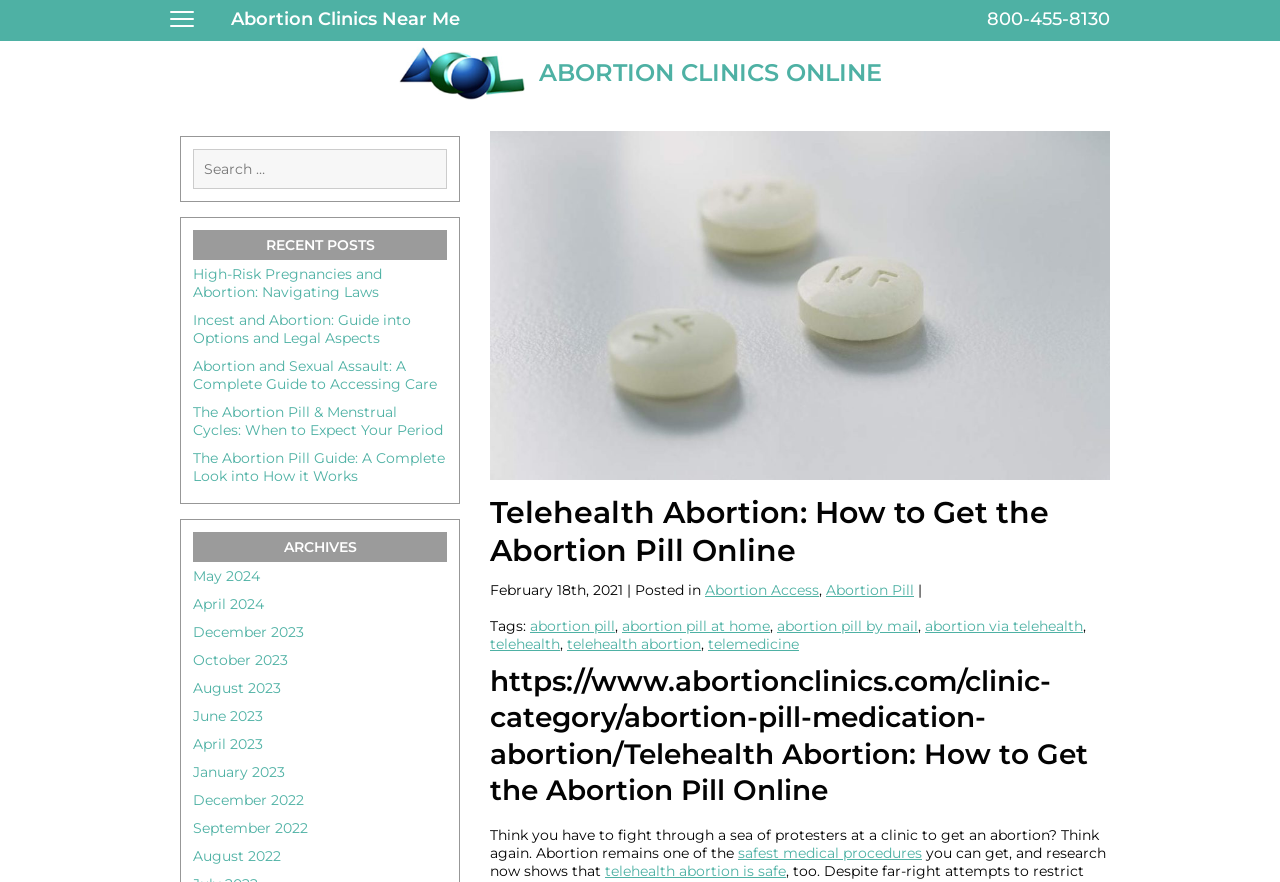Use the details in the image to answer the question thoroughly: 
What is the main topic of this webpage?

Based on the webpage's content, including the headings, links, and text, it is clear that the main topic of this webpage is abortion, specifically telehealth abortion and the abortion pill.